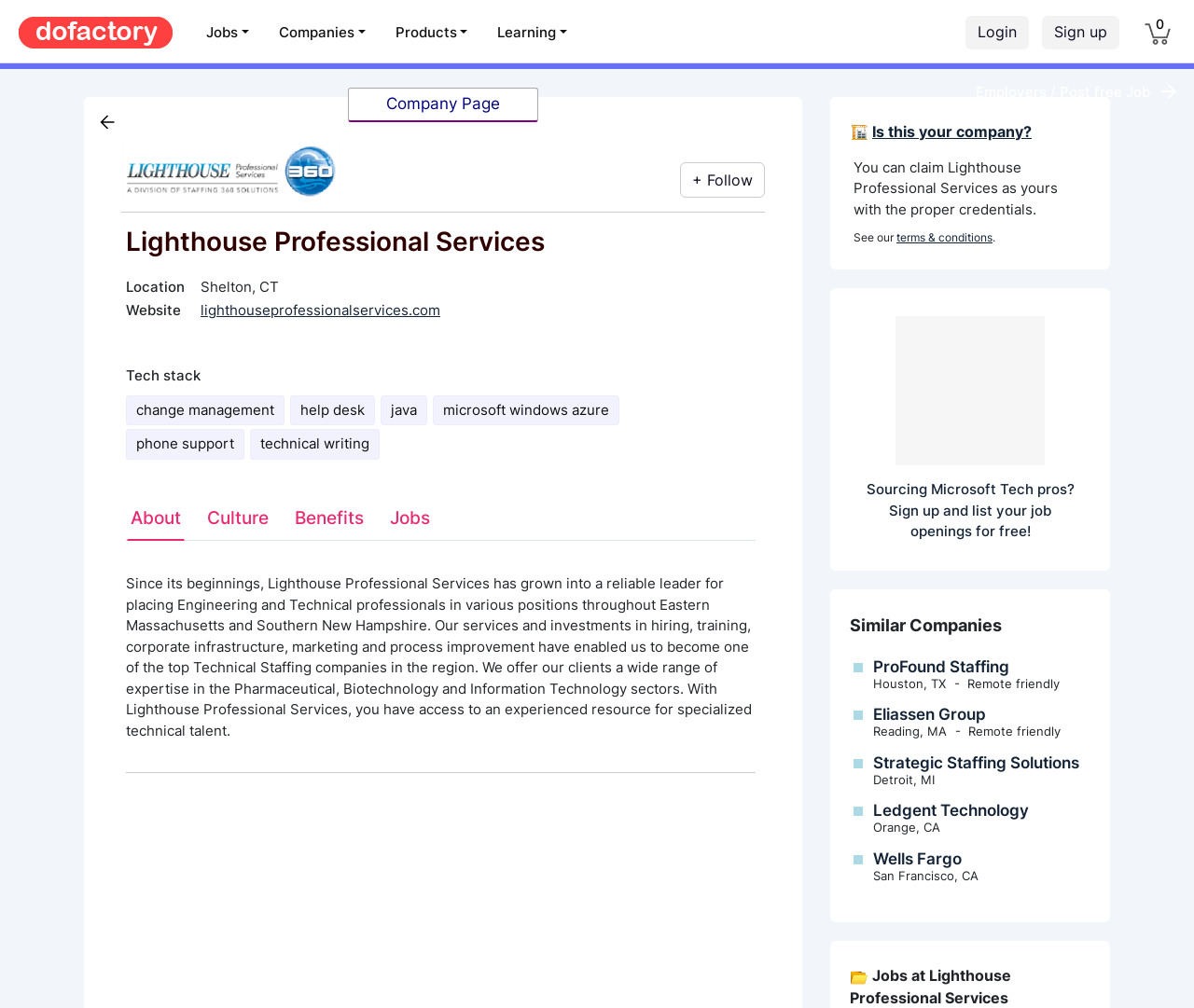How many similar companies are listed?
Answer with a single word or phrase, using the screenshot for reference.

4